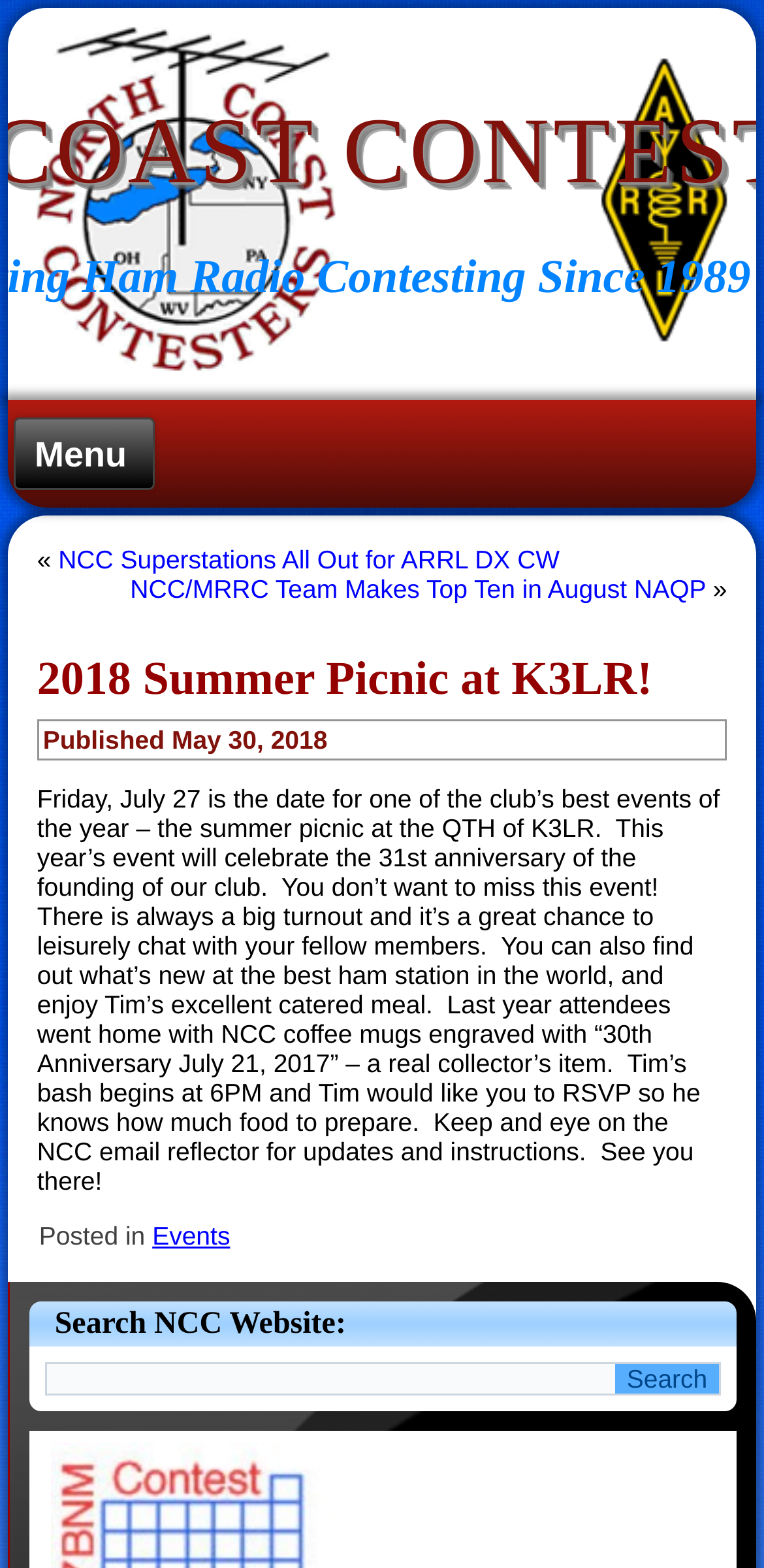What is the date of the summer picnic?
Please ensure your answer to the question is detailed and covers all necessary aspects.

I found the answer by looking at the article section of the webpage, where it says 'Friday, July 27 is the date for one of the club’s best events of the year – the summer picnic at the QTH of K3LR.'